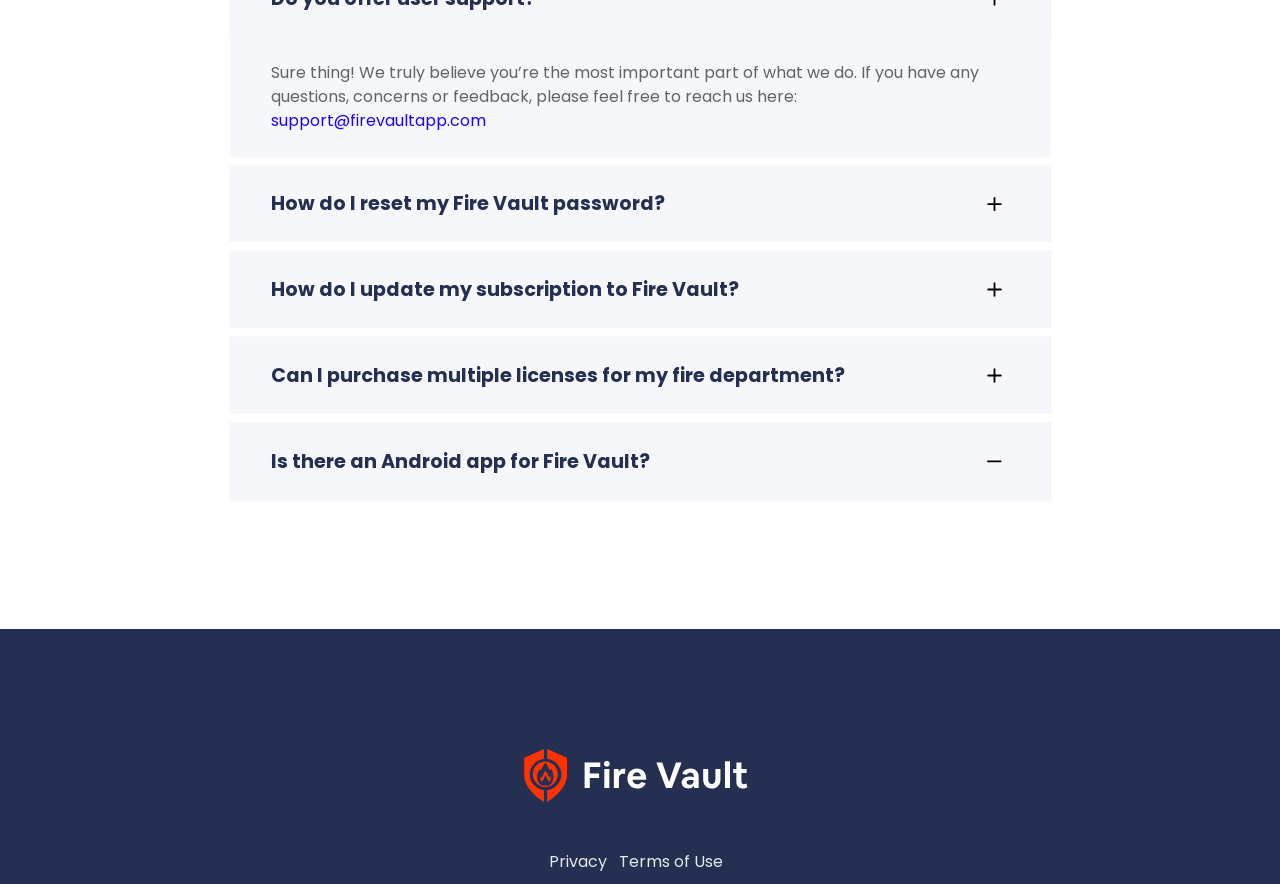Answer the question below in one word or phrase:
How many FAQs are listed on this webpage?

5